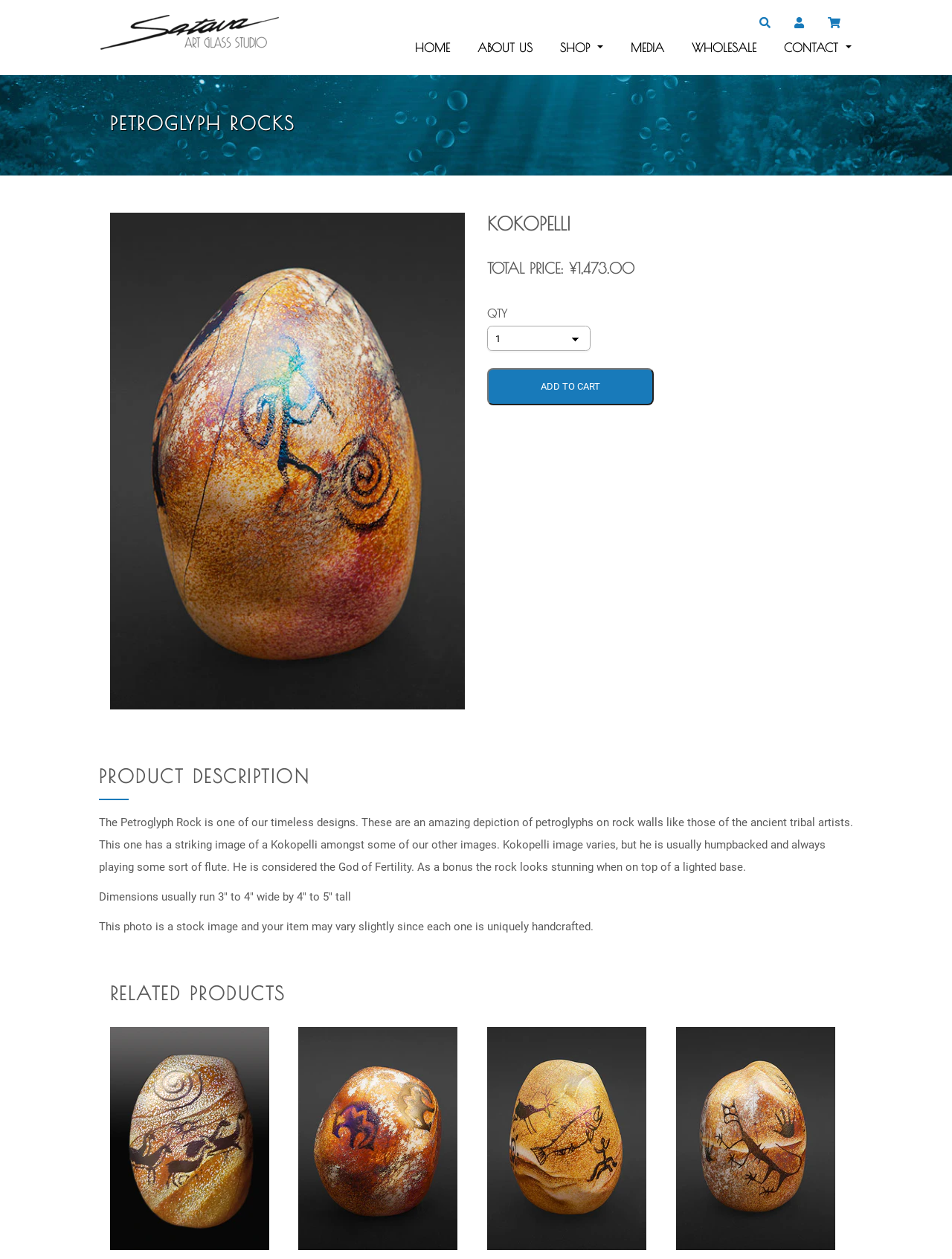Extract the bounding box for the UI element that matches this description: "About Us".

[0.498, 0.027, 0.559, 0.048]